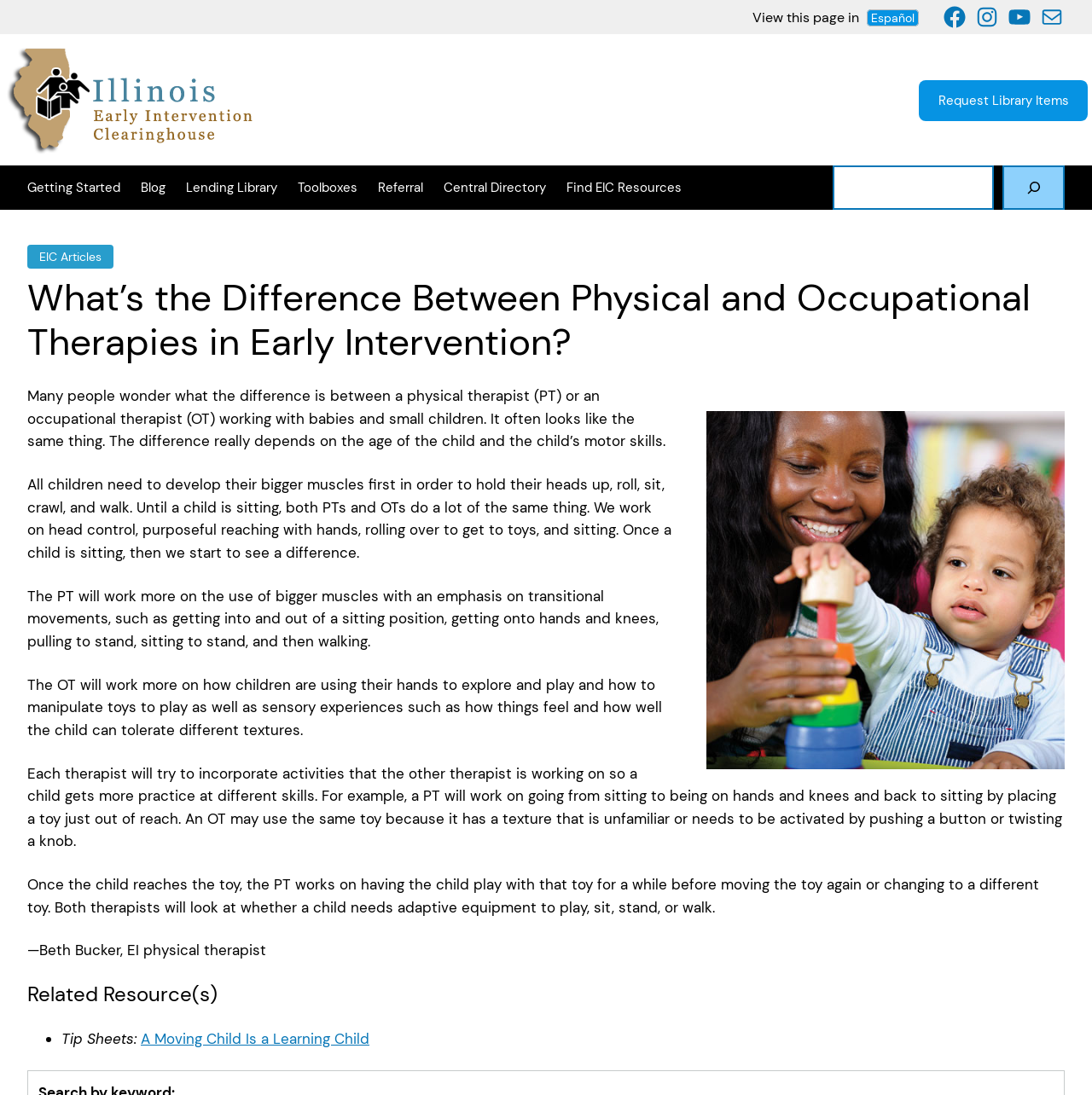What is the main difference between a physical therapist and an occupational therapist?
Give a comprehensive and detailed explanation for the question.

According to the webpage, the difference between a physical therapist and an occupational therapist depends on the age of the child and the child's motor skills. The webpage explains that until a child is sitting, both PTs and OTs do similar things, but once a child is sitting, the PT focuses on bigger muscles and transitional movements, while the OT focuses on hand use and sensory experiences.